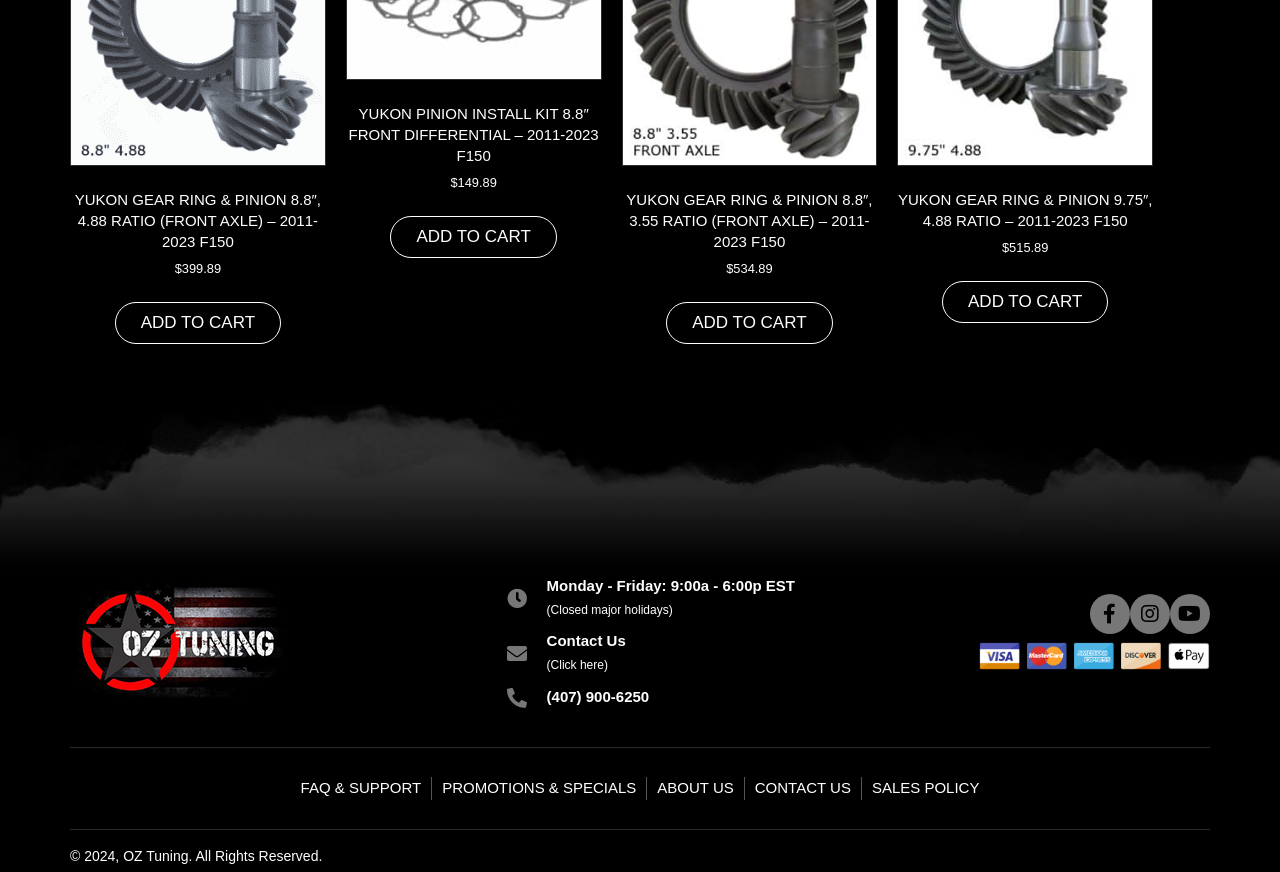Look at the image and give a detailed response to the following question: What is the ratio of the Yukon Gear Ring & Pinion 8.8″ for 2011-2023 F150?

The answer can be found in the first heading element, which states 'YUKON GEAR RING & PINION 8.8″, 4.88 RATIO (FRONT AXLE) – 2011-2023 F150'.